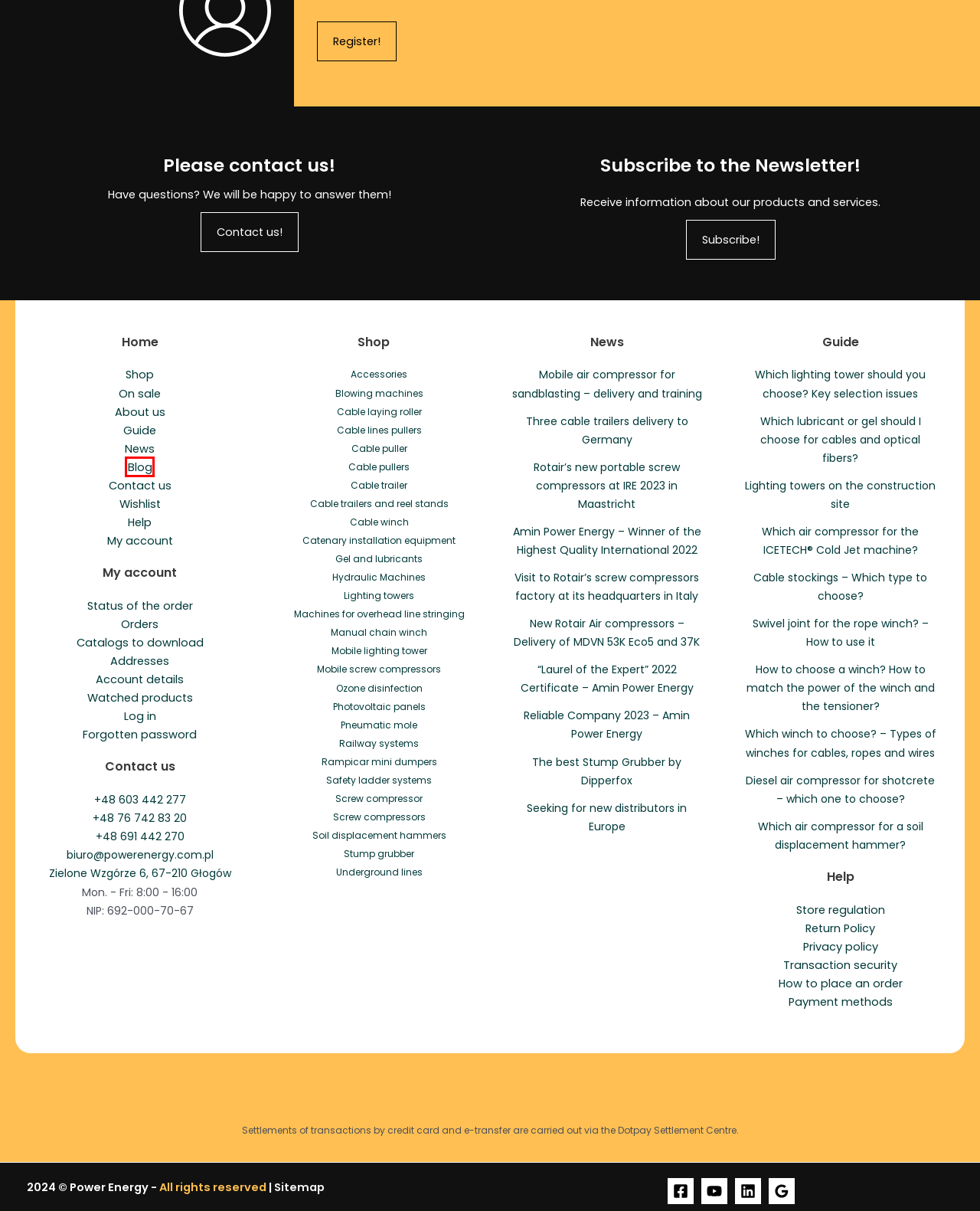Inspect the provided webpage screenshot, concentrating on the element within the red bounding box. Select the description that best represents the new webpage after you click the highlighted element. Here are the candidates:
A. Amin Power Energy - Winner of the Highest Quality International 2022
B. Manual chain winch - Power Energy
C. Cable puller - Power Energy
D. Articles - Power Energy
E. Mobile air compressor for sandblasting - delivery and training - Power Energy
F. Three cable trailers delivery to Germany - Power Energy
G. Machines for overhead line stringing - Power Energy
H. Cable laying roller - Power Energy

D